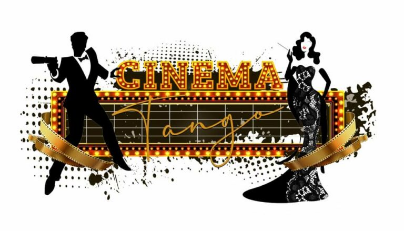Give a thorough and detailed caption for the image.

The image showcases a vibrant and stylish logo for a themed event or page titled "Cinema Tango." It features a striking black silhouette of a man in a tuxedo holding a gun, posed dynamically on the left. On the right, a glamorous woman is depicted, dressed in an elegant gown, exuding classic Hollywood charm. The background is adorned with sparkling lights and musical elements, enhancing the cinematic feel. The text "CINEMA" is prominently displayed in bold, bright letters, while "Tango" is elegantly scripted underneath, suggesting a fusion of film and dance culture. This artistic composition captures the allure of cinema infused with the passion of tango, inviting viewers to engage with the theme.